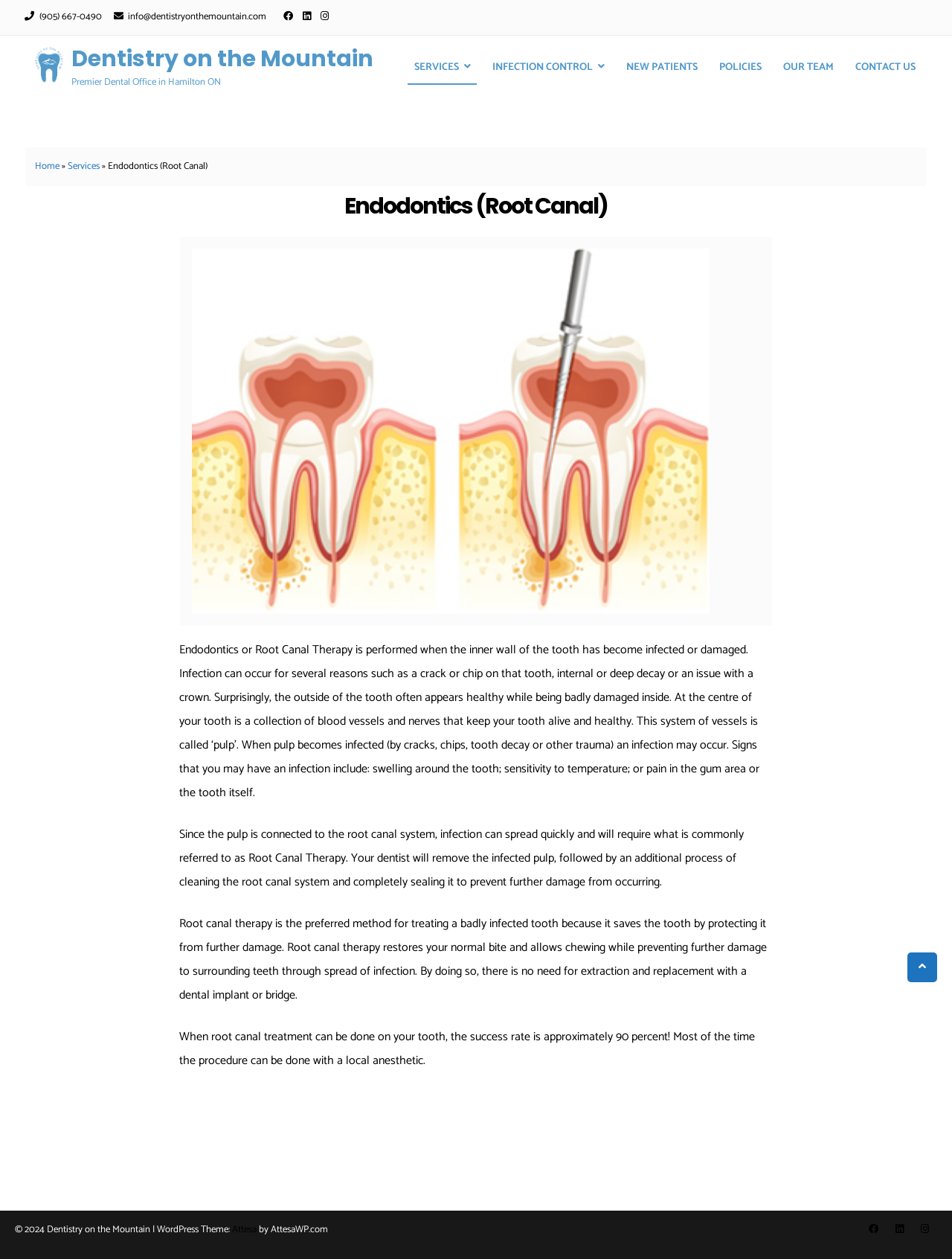Please determine the bounding box coordinates of the element to click in order to execute the following instruction: "Call the office". The coordinates should be four float numbers between 0 and 1, specified as [left, top, right, bottom].

[0.041, 0.007, 0.107, 0.02]